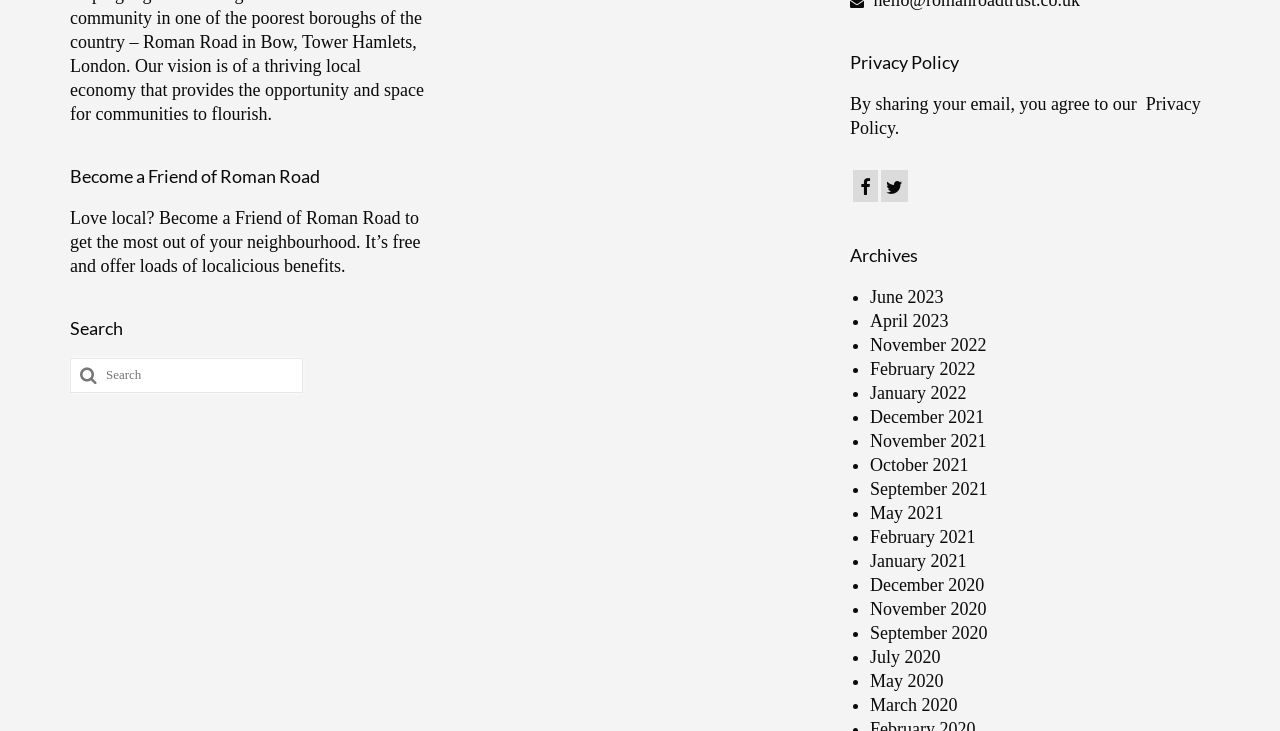Find the bounding box coordinates for the area you need to click to carry out the instruction: "Create a Tile for The Common Room". The coordinates should be four float numbers between 0 and 1, indicated as [left, top, right, bottom].

[0.359, 0.018, 0.426, 0.086]